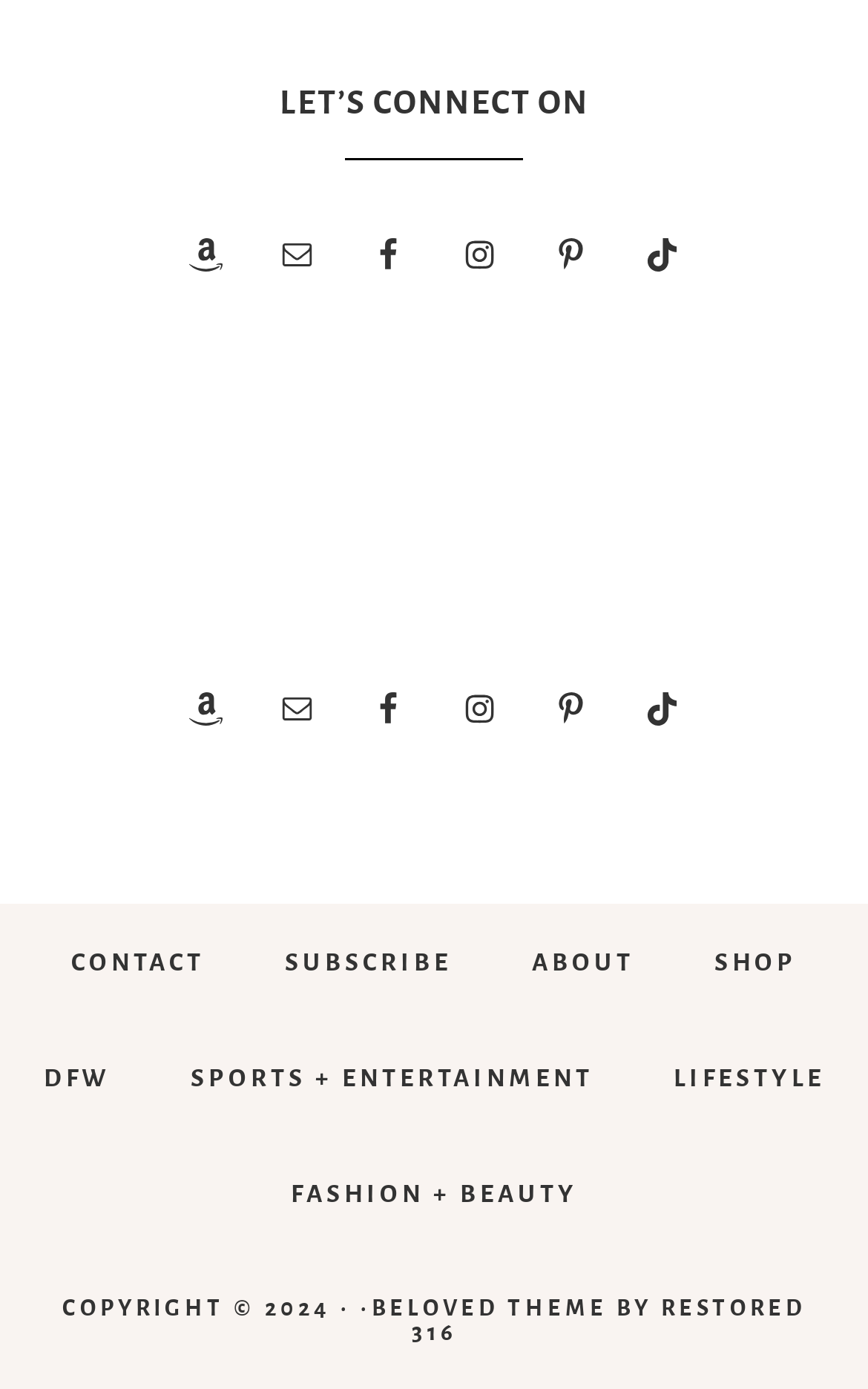Locate the bounding box coordinates of the clickable area to execute the instruction: "Click on Amazon". Provide the coordinates as four float numbers between 0 and 1, represented as [left, top, right, bottom].

[0.2, 0.16, 0.274, 0.206]